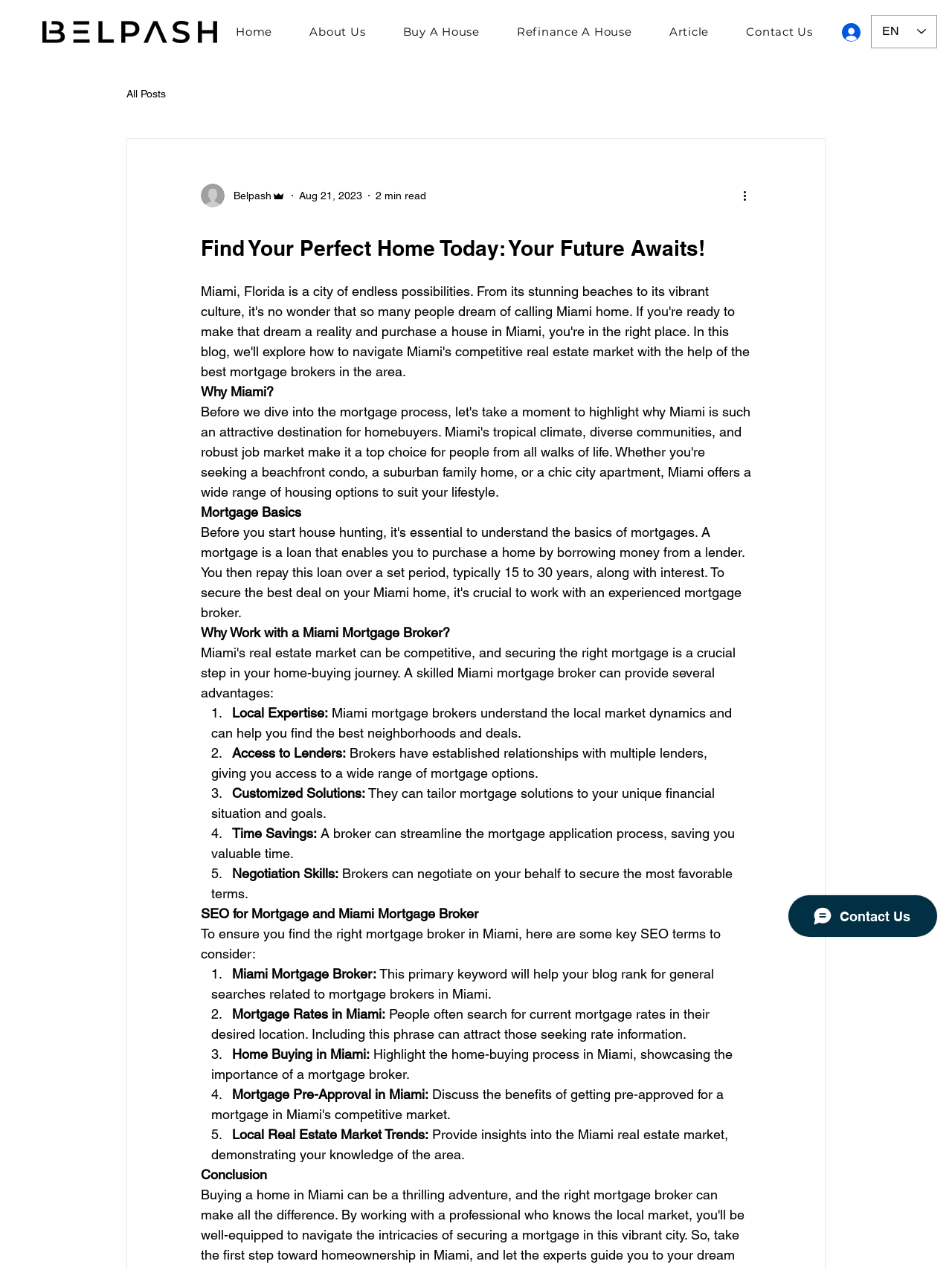Find the bounding box coordinates of the element you need to click on to perform this action: 'Select a language'. The coordinates should be represented by four float values between 0 and 1, in the format [left, top, right, bottom].

[0.915, 0.012, 0.984, 0.038]